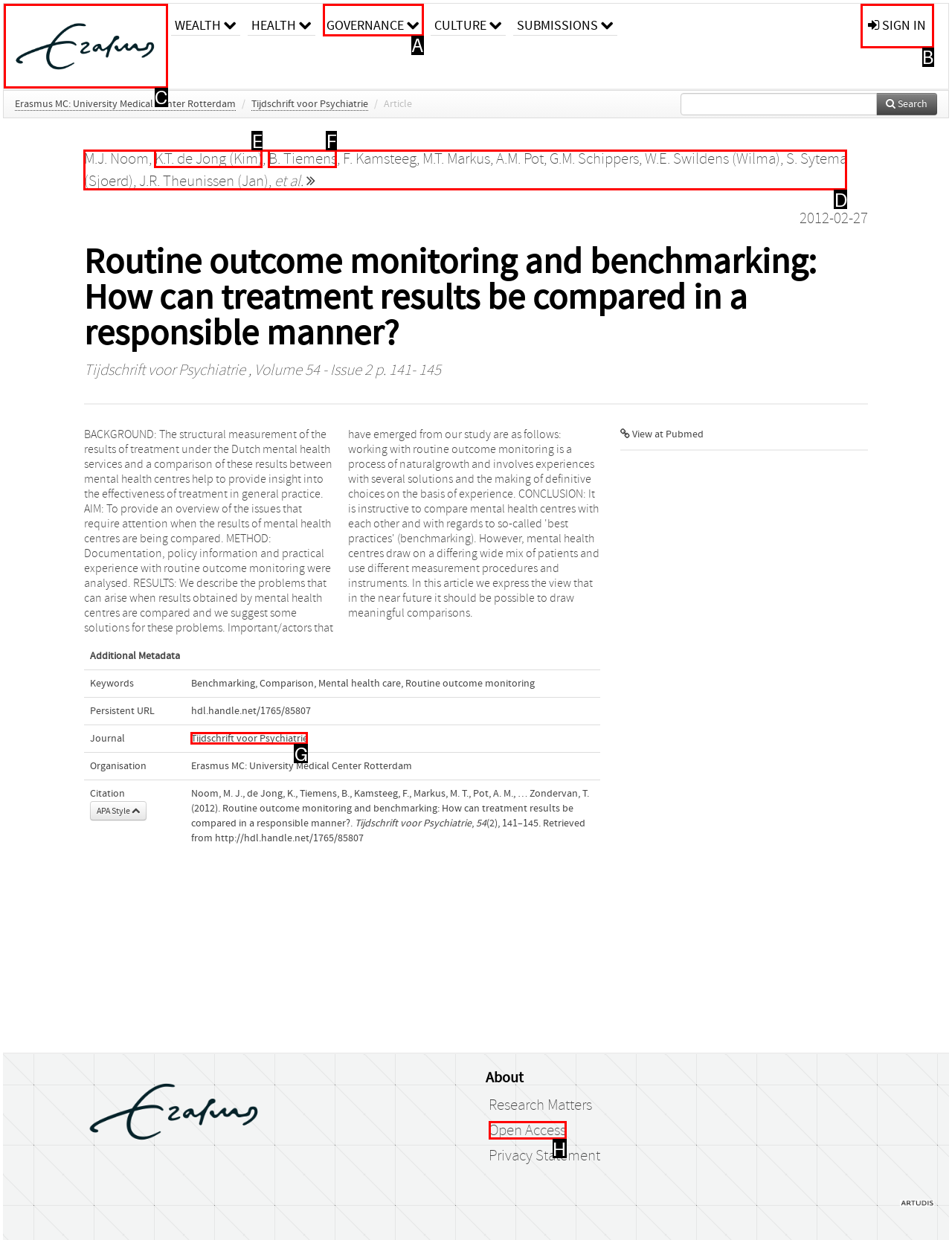Select the appropriate HTML element that needs to be clicked to execute the following task: Visit the university website. Respond with the letter of the option.

C